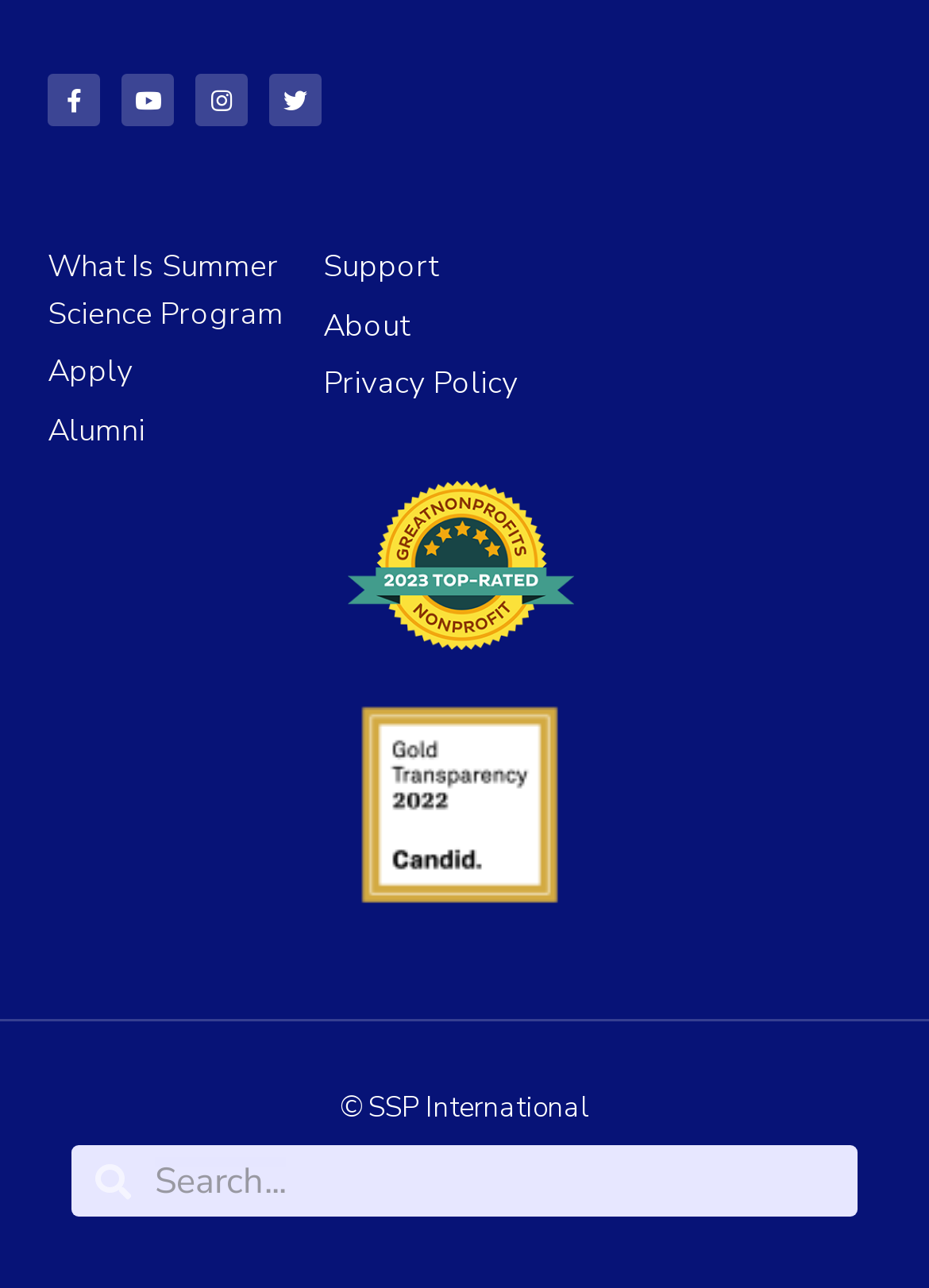Determine the bounding box coordinates of the element's region needed to click to follow the instruction: "read about the manufacturer". Provide these coordinates as four float numbers between 0 and 1, formatted as [left, top, right, bottom].

None